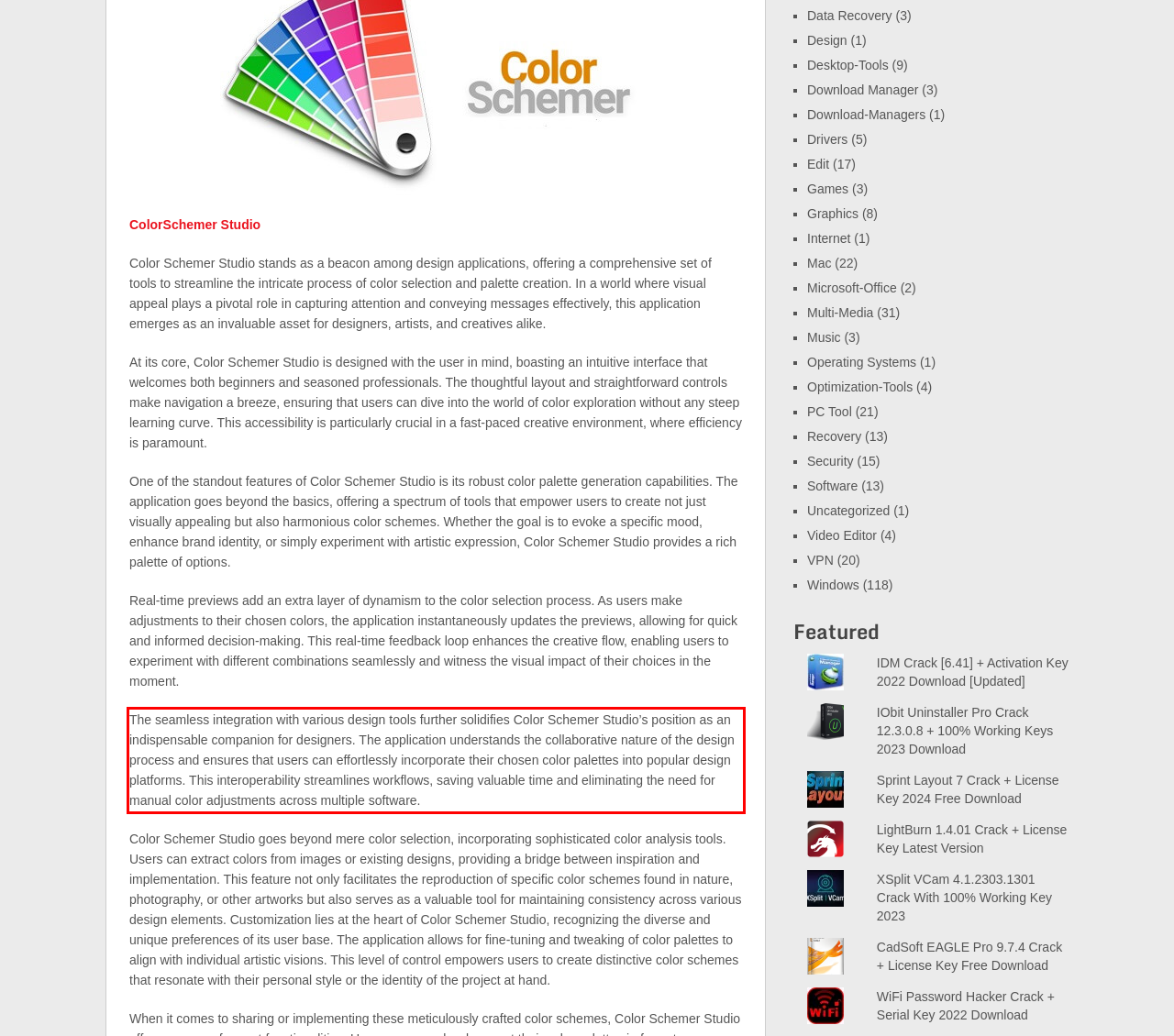Look at the screenshot of the webpage, locate the red rectangle bounding box, and generate the text content that it contains.

The seamless integration with various design tools further solidifies Color Schemer Studio’s position as an indispensable companion for designers. The application understands the collaborative nature of the design process and ensures that users can effortlessly incorporate their chosen color palettes into popular design platforms. This interoperability streamlines workflows, saving valuable time and eliminating the need for manual color adjustments across multiple software.